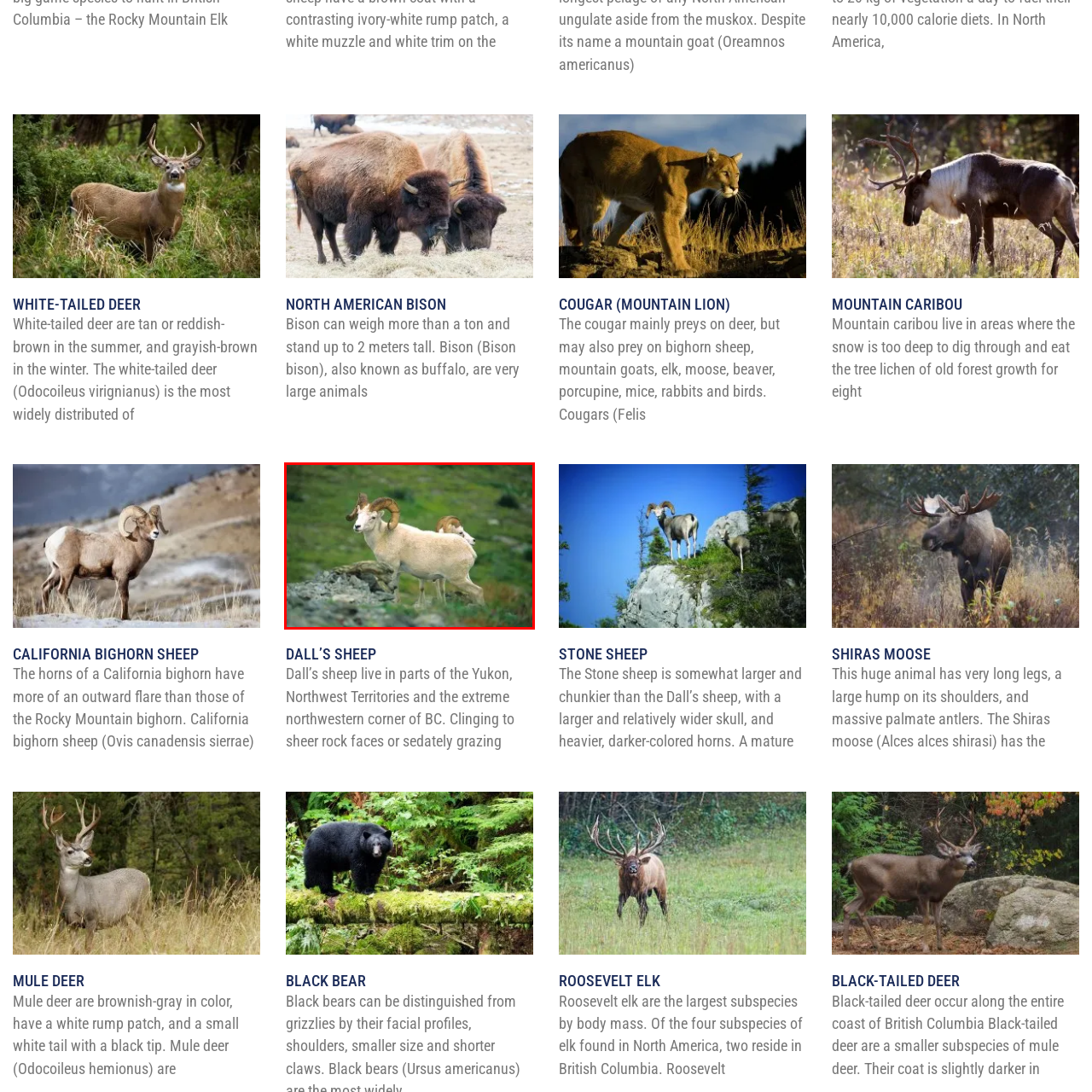View the section of the image outlined in red, How many sheep are in the image? Provide your response in a single word or brief phrase.

Two